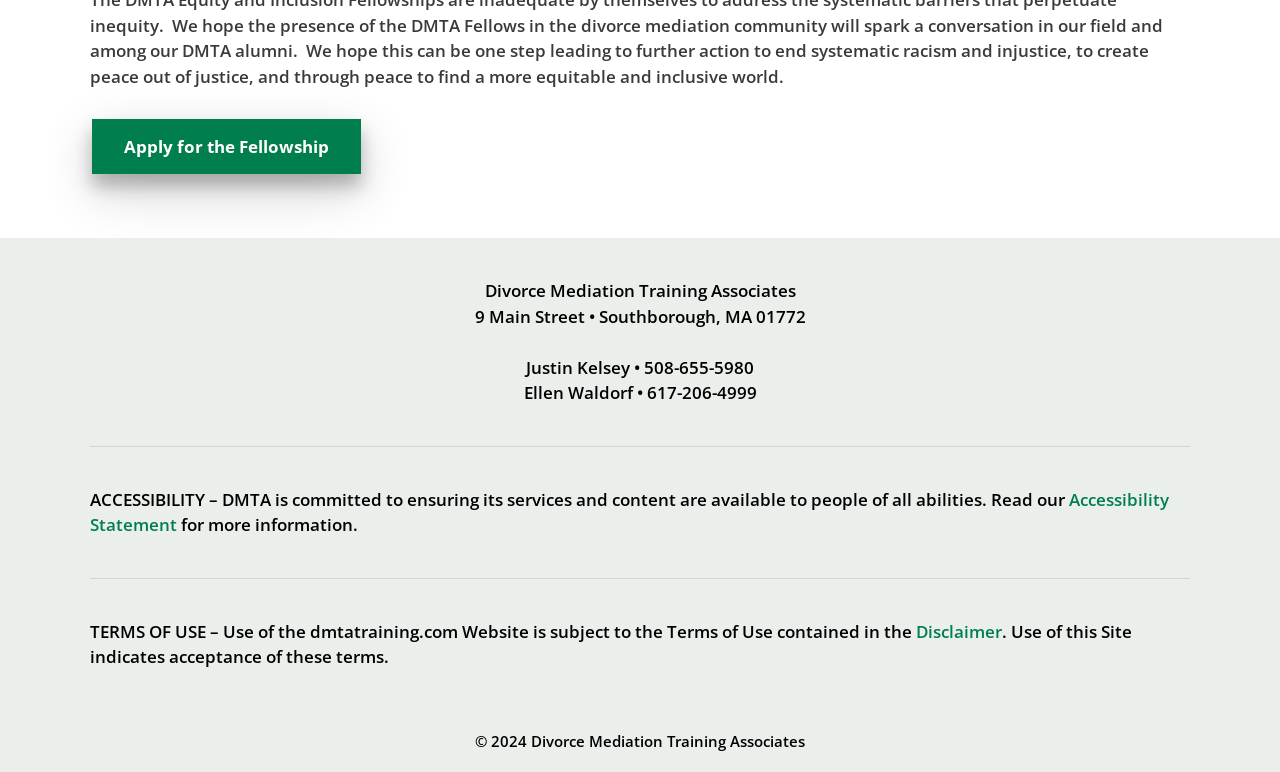Please find the bounding box for the UI element described by: "Accessibility Statement".

[0.07, 0.631, 0.913, 0.694]